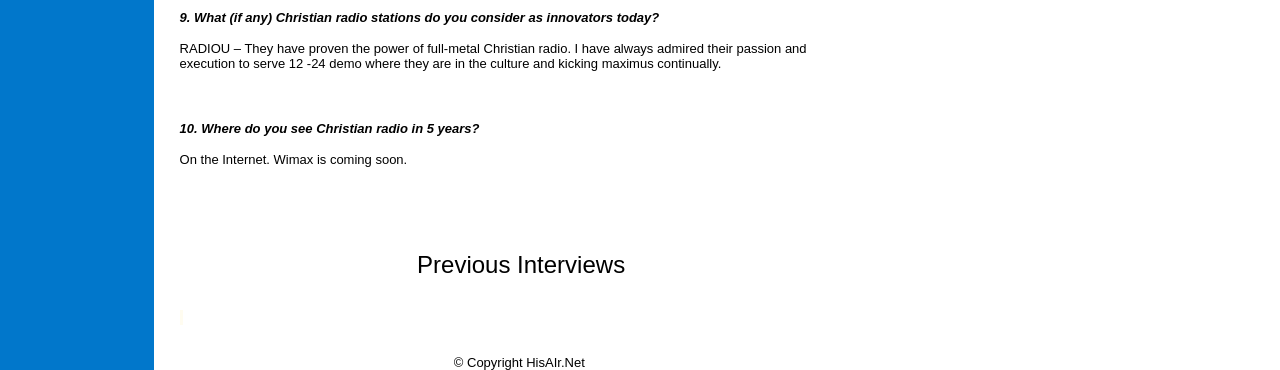Provide a short, one-word or phrase answer to the question below:
How many layout table rows are there?

1